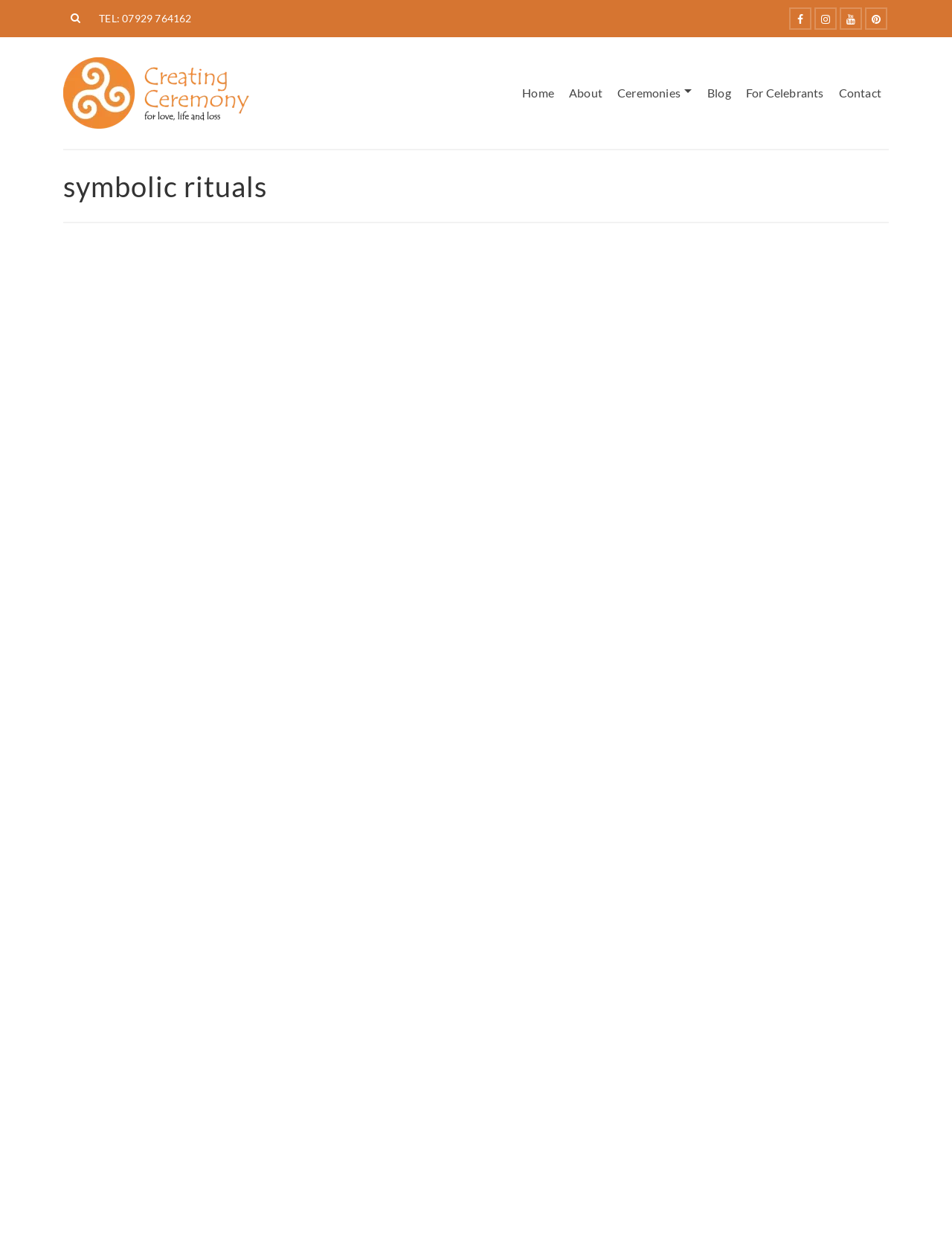Respond with a single word or phrase to the following question: What is the purpose of the image on the top right?

Facebook link